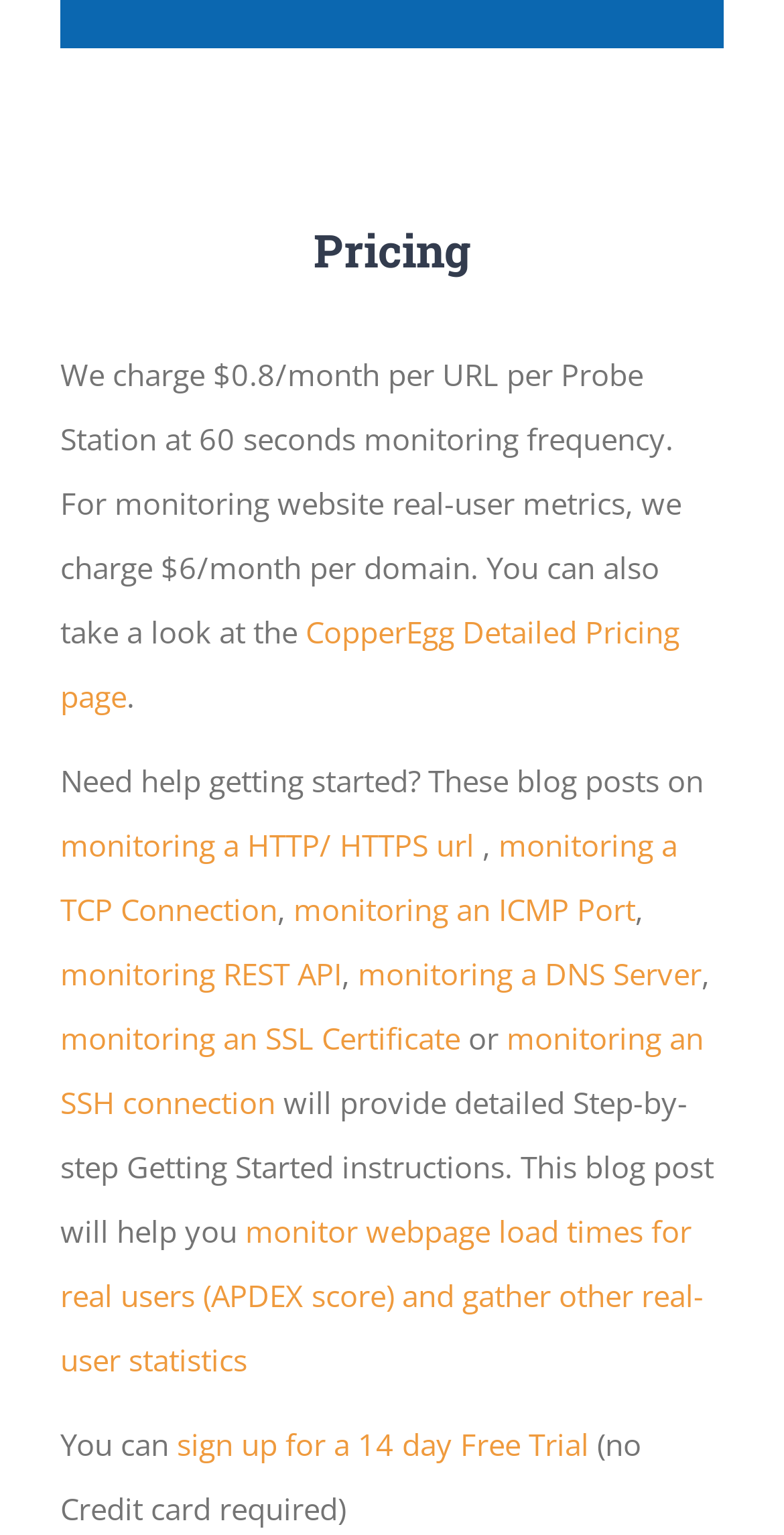Analyze the image and deliver a detailed answer to the question: What is the duration of the free trial?

The duration of the free trial is mentioned in the text 'sign up for a 14 day Free Trial' which indicates that the free trial lasts for 14 days.